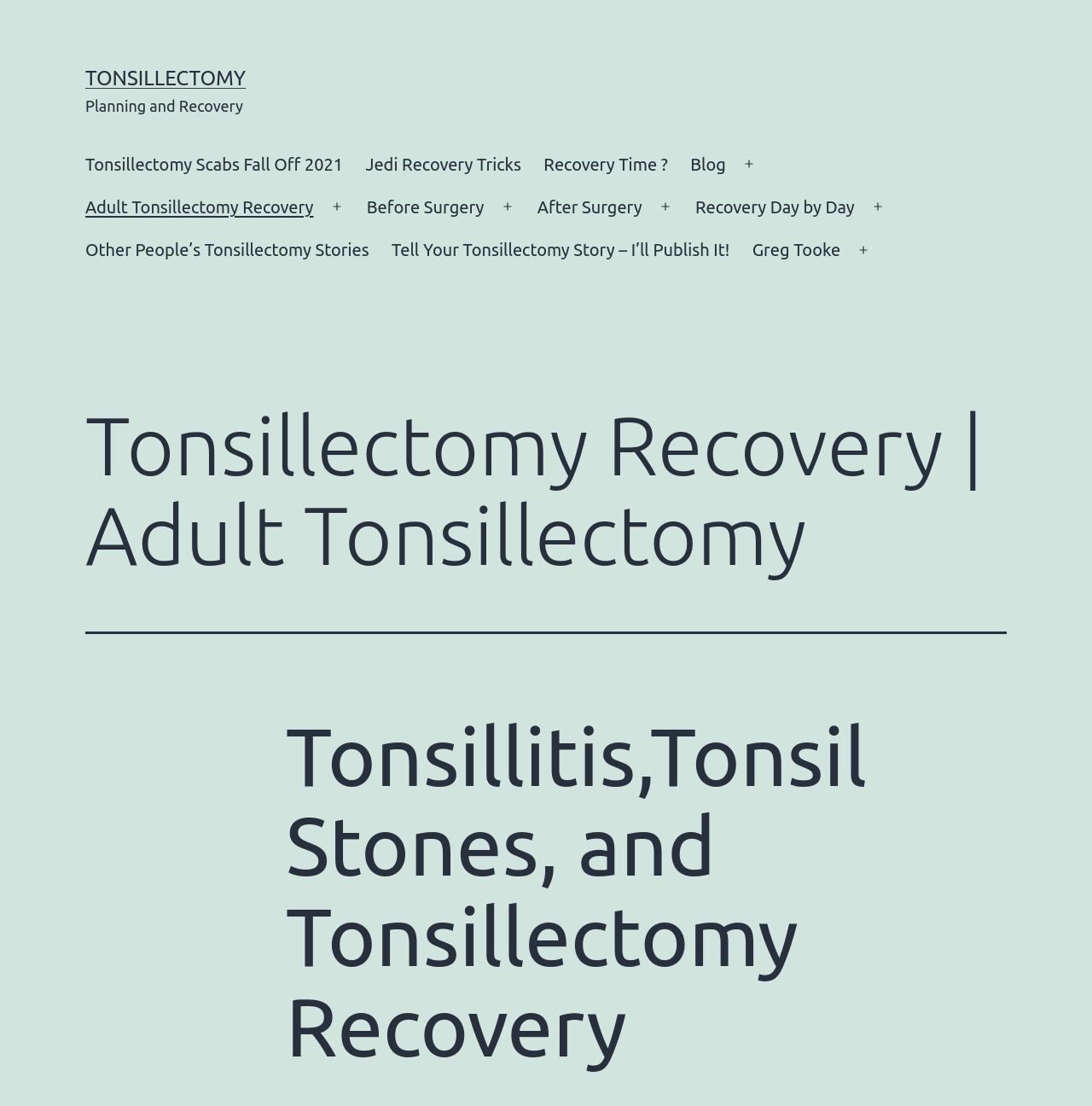Determine the bounding box coordinates of the clickable element to achieve the following action: 'Click on Adult Tonsillectomy Recovery'. Provide the coordinates as four float values between 0 and 1, formatted as [left, top, right, bottom].

[0.068, 0.168, 0.297, 0.207]